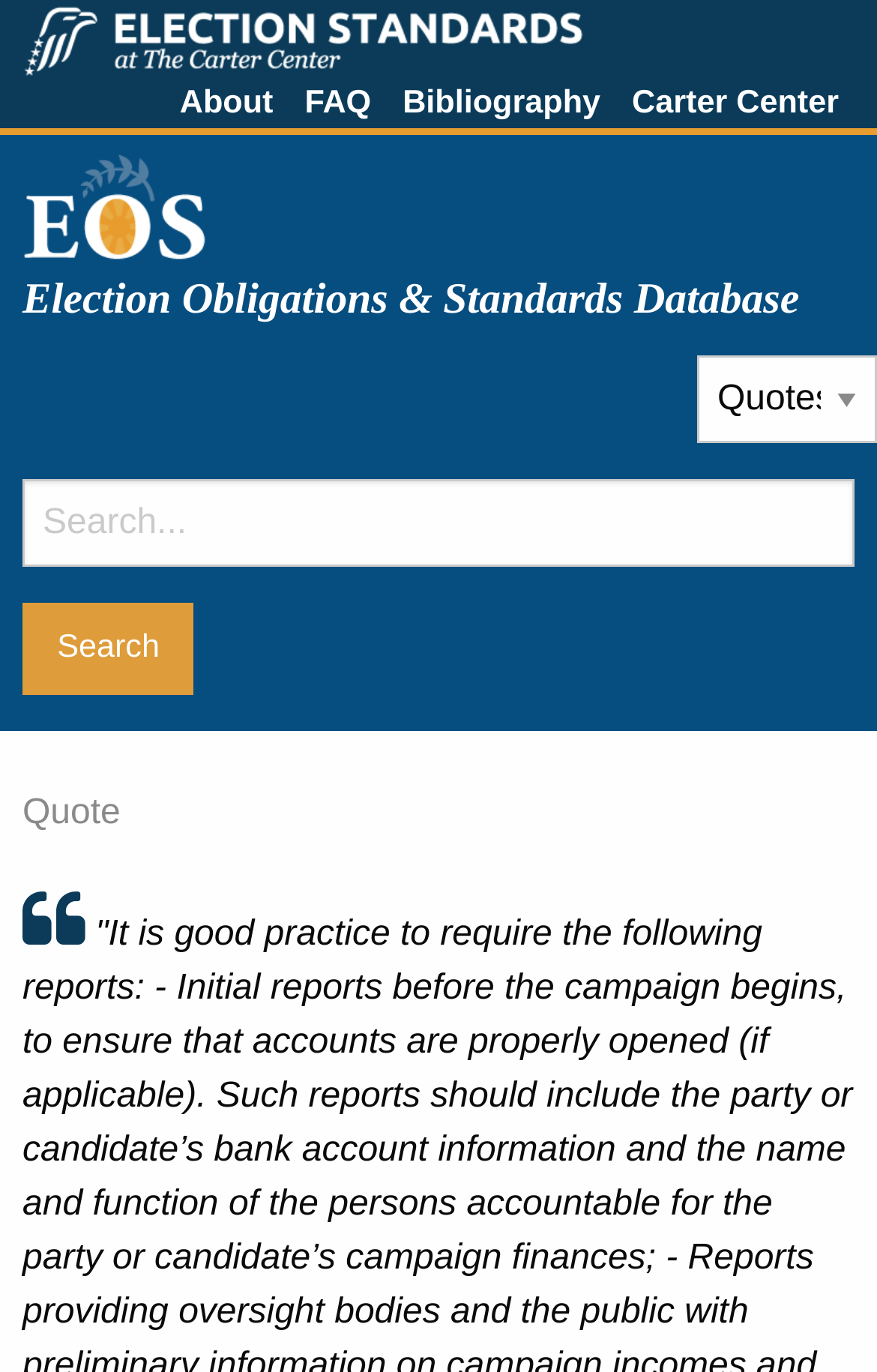How many links are in the top navigation bar?
Based on the screenshot, provide your answer in one word or phrase.

4